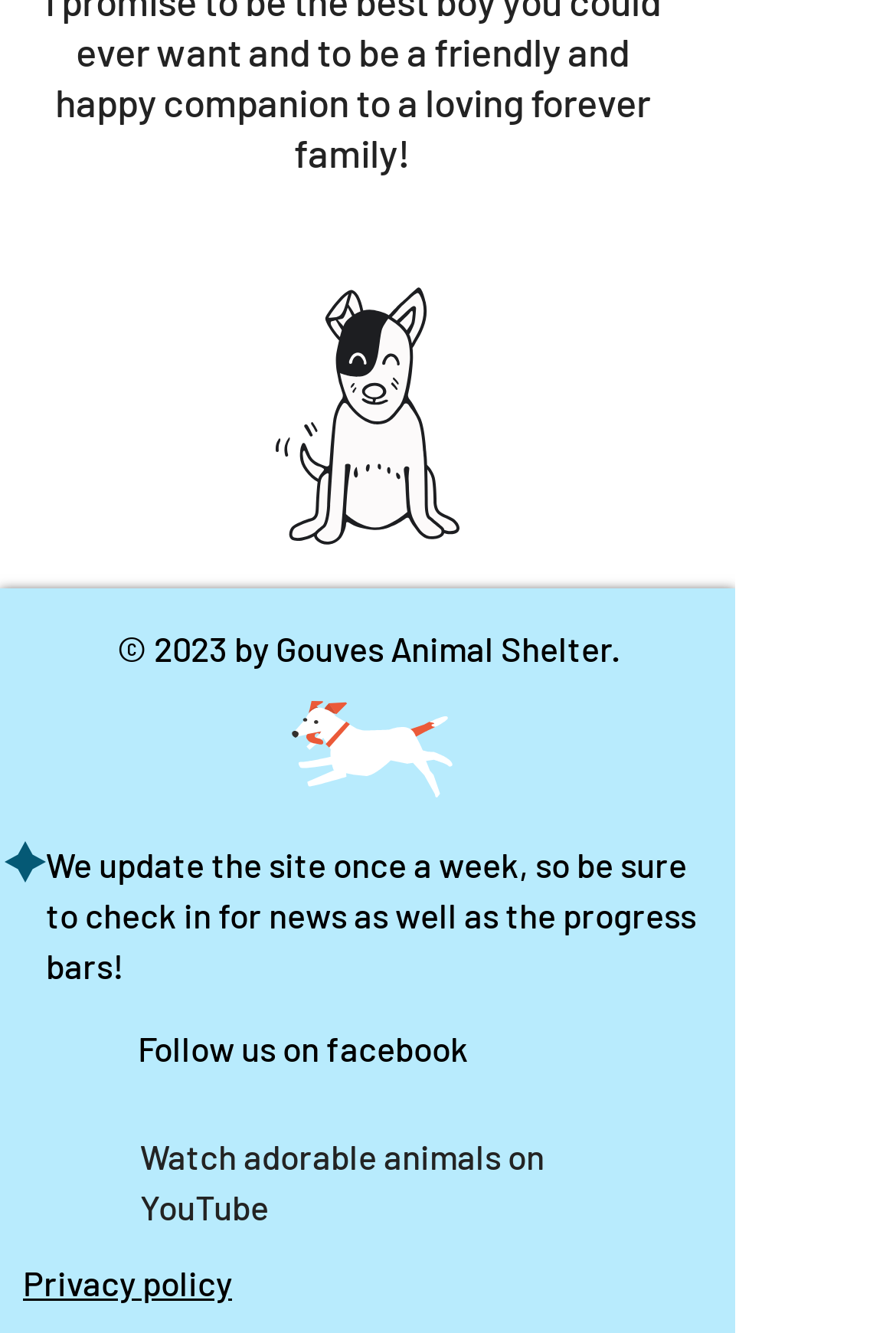Identify the bounding box for the described UI element. Provide the coordinates in (top-left x, top-left y, bottom-right x, bottom-right y) format with values ranging from 0 to 1: Research Centers

None